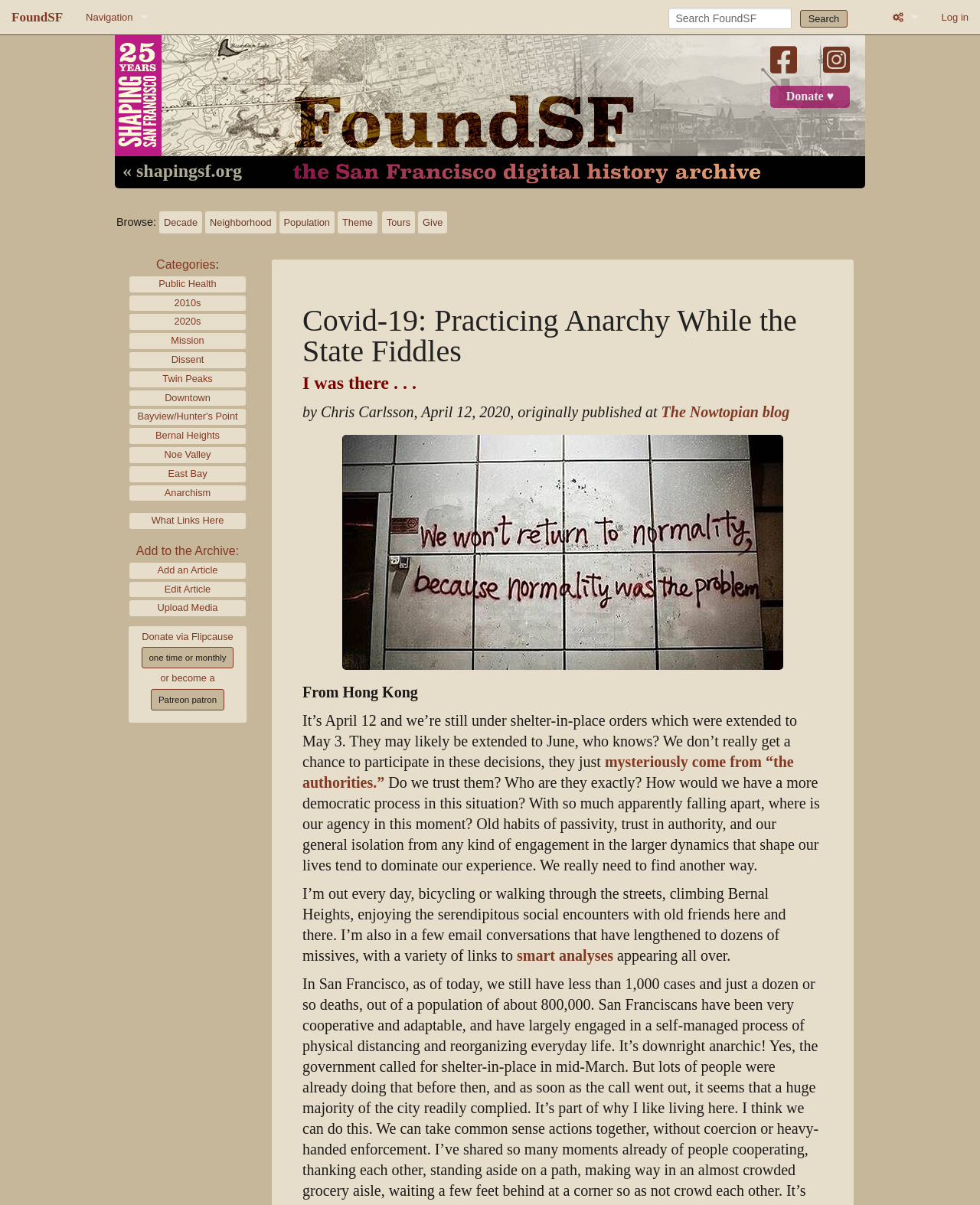Determine the bounding box coordinates for the area you should click to complete the following instruction: "Visit the Home page".

[0.077, 0.029, 0.162, 0.057]